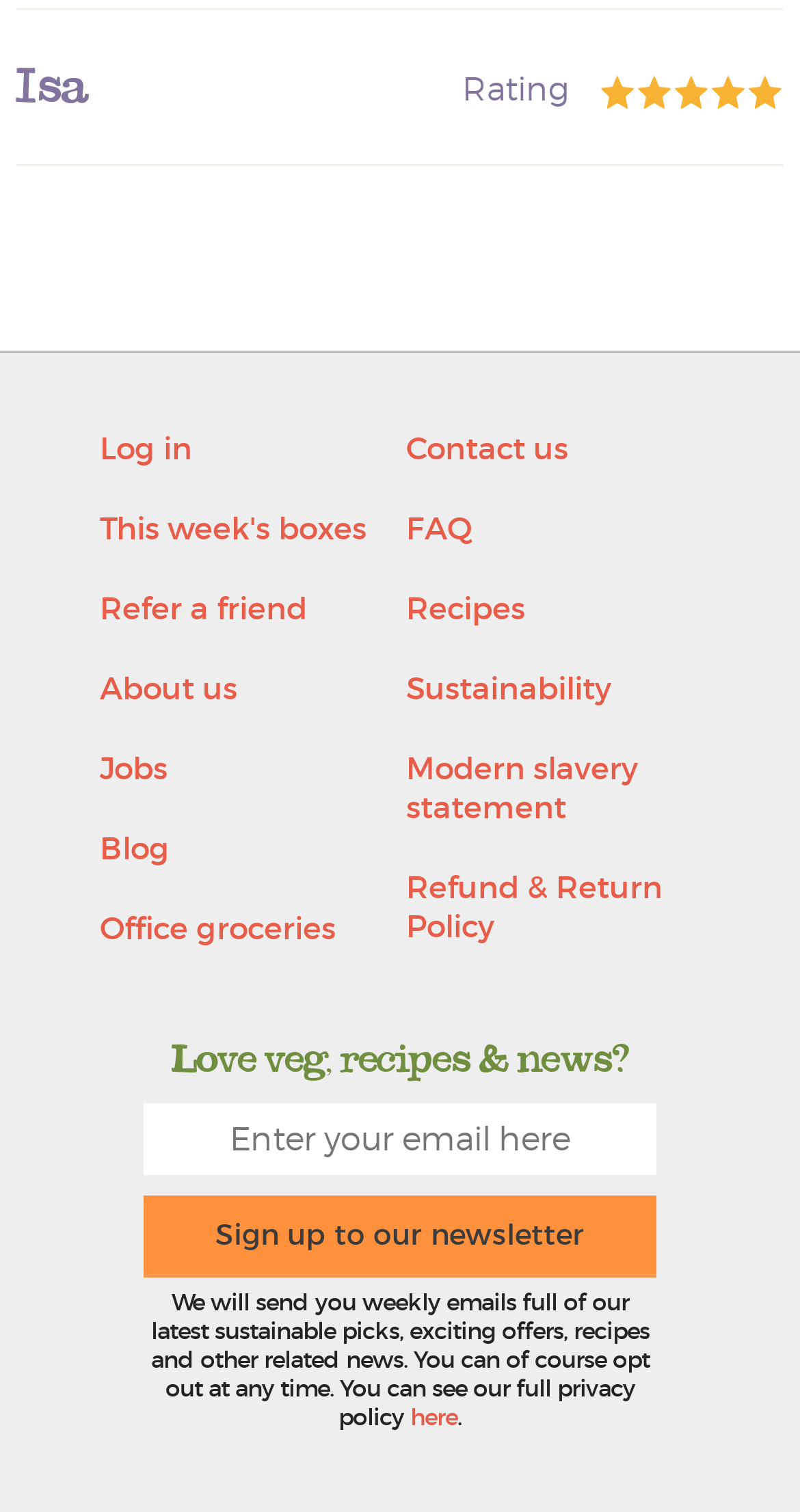Please determine the bounding box coordinates for the UI element described as: "Log in".

[0.125, 0.283, 0.24, 0.309]